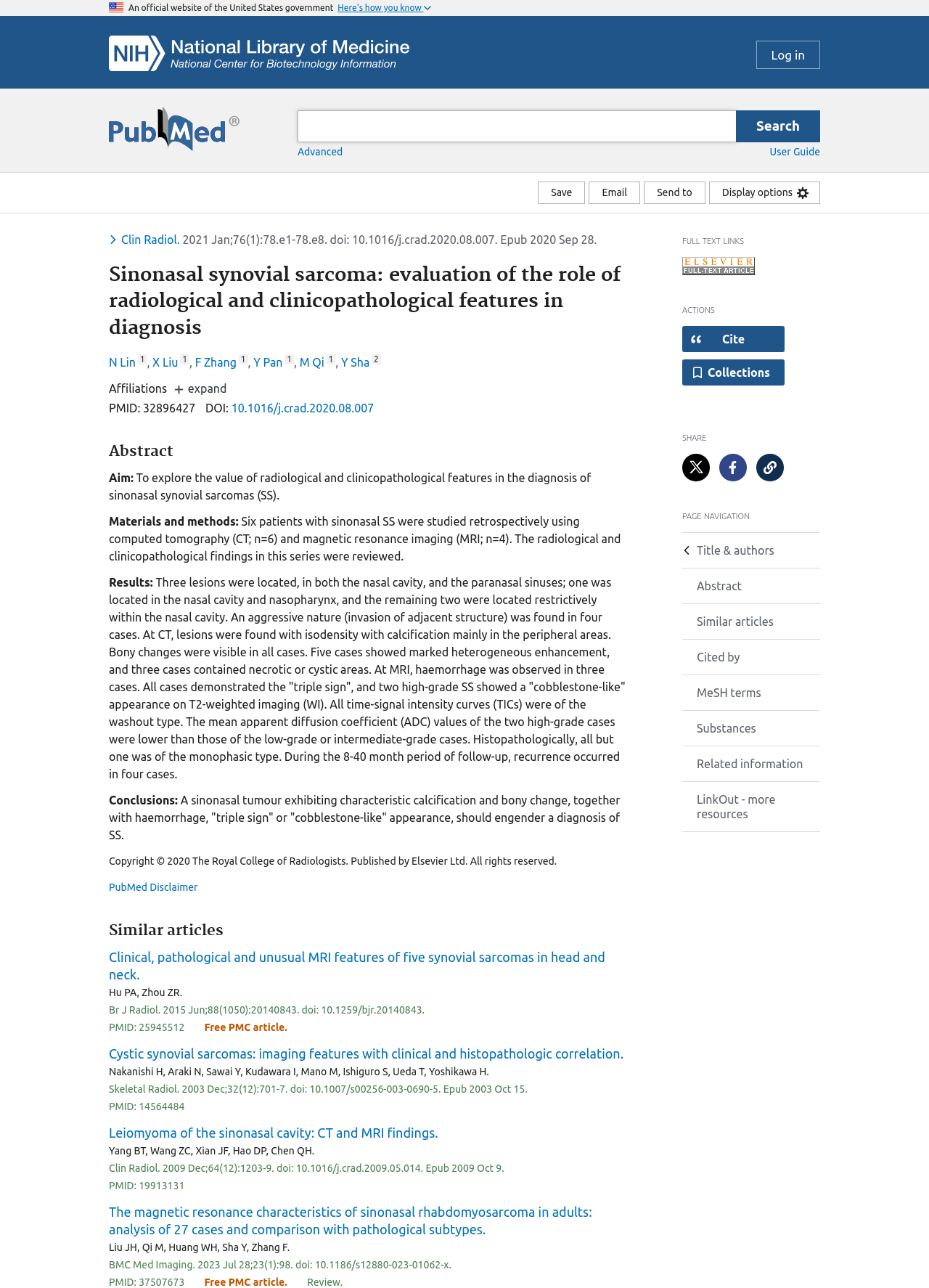Determine the bounding box coordinates of the clickable element to achieve the following action: 'Share the article on Twitter'. Provide the coordinates as four float values between 0 and 1, formatted as [left, top, right, bottom].

[0.734, 0.352, 0.764, 0.373]